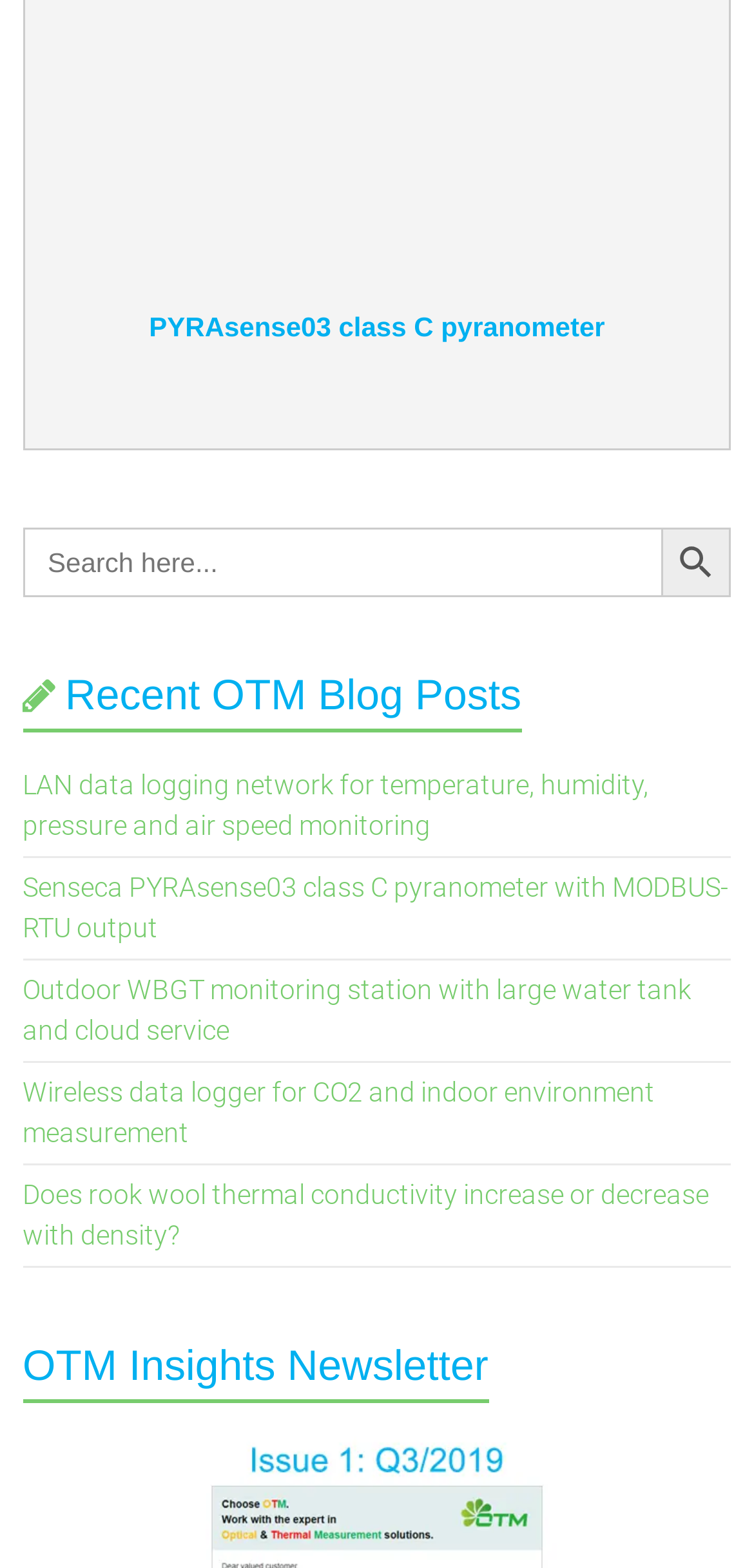Could you provide the bounding box coordinates for the portion of the screen to click to complete this instruction: "Subscribe to the OTM Insights Newsletter"?

[0.03, 0.852, 0.97, 0.91]